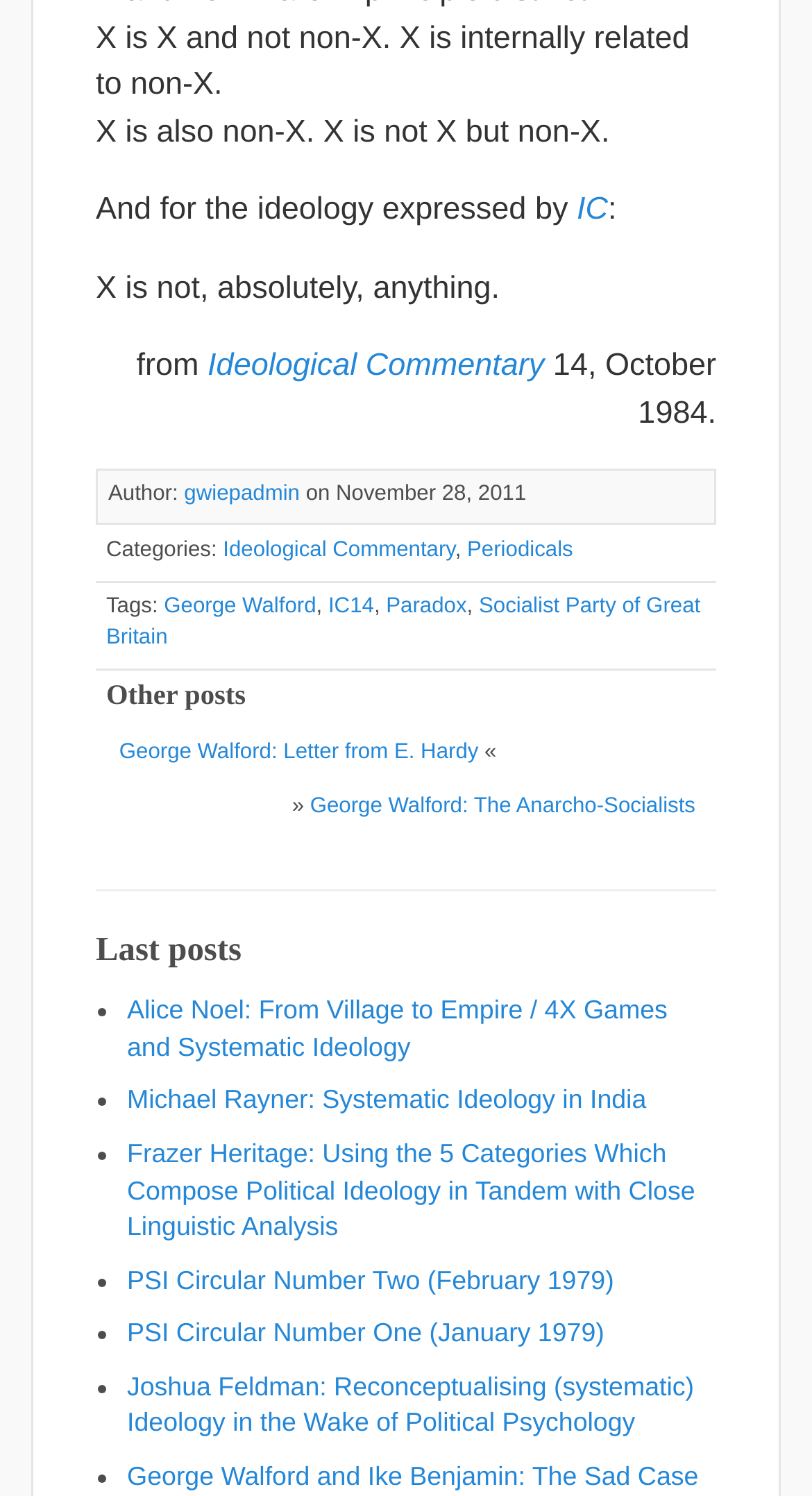What is the category of this post?
Look at the screenshot and respond with one word or a short phrase.

Ideological Commentary